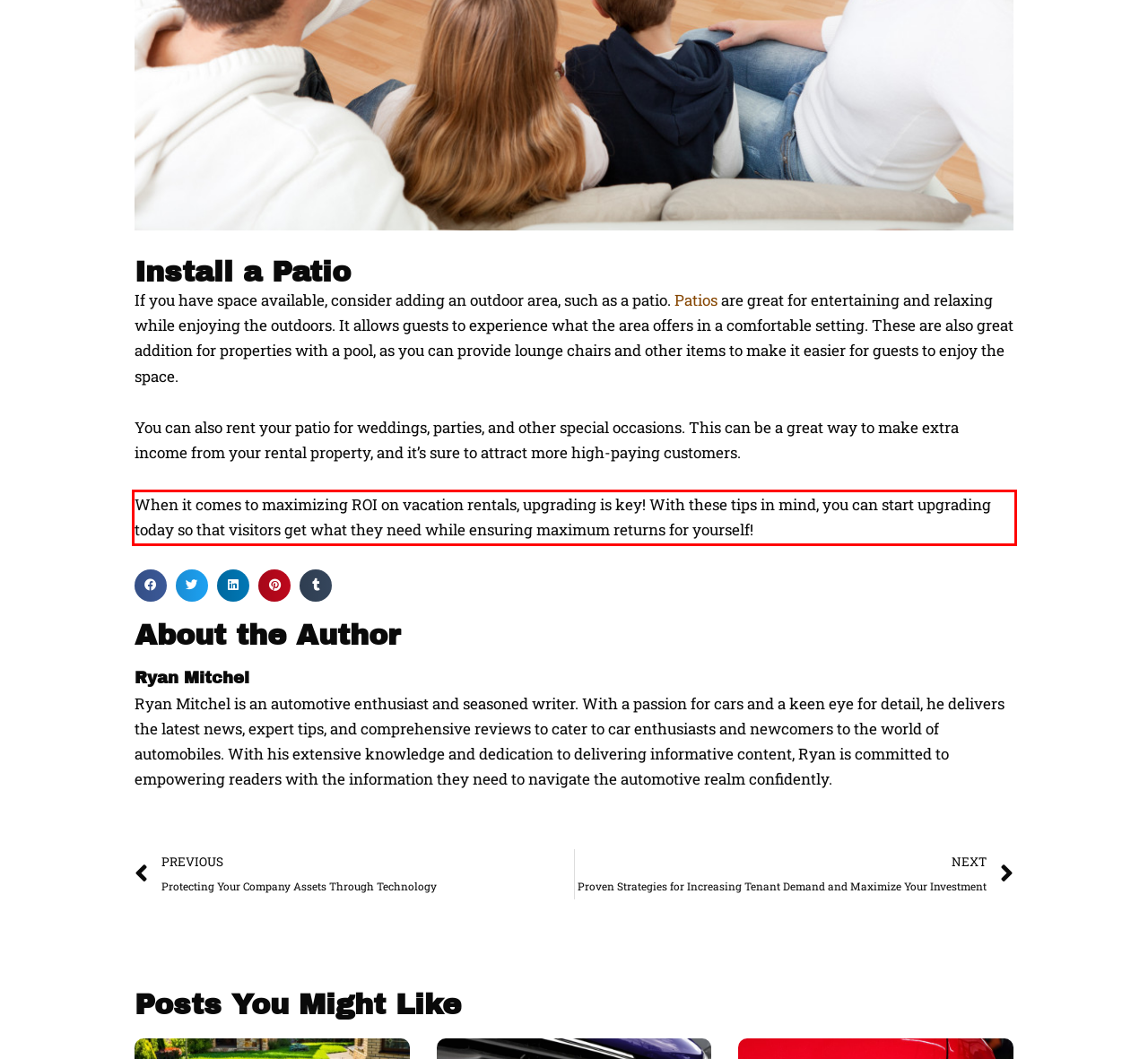Please extract the text content from the UI element enclosed by the red rectangle in the screenshot.

When it comes to maximizing ROI on vacation rentals, upgrading is key! With these tips in mind, you can start upgrading today so that visitors get what they need while ensuring maximum returns for yourself!